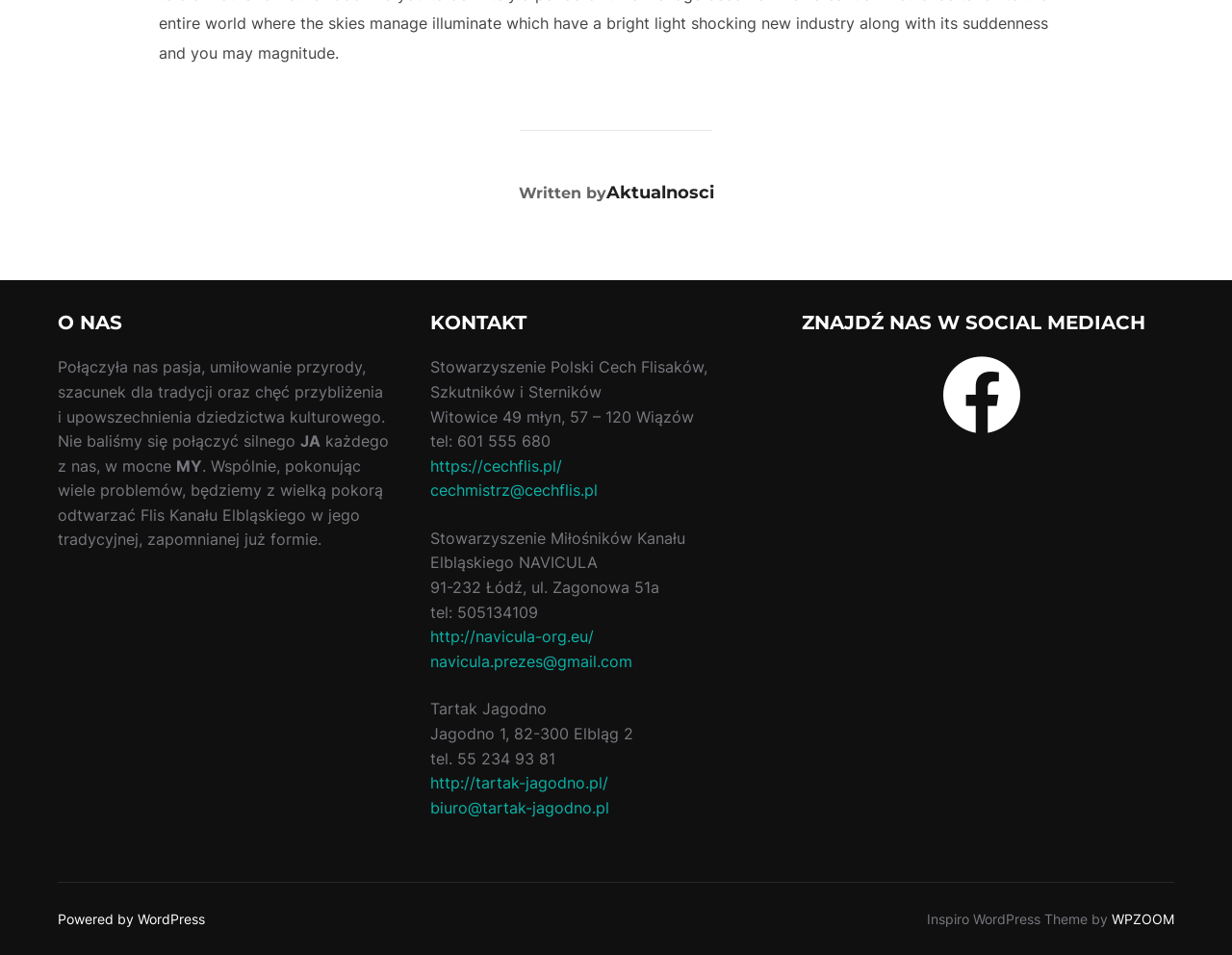Respond concisely with one word or phrase to the following query:
What social media platform is mentioned on the webpage?

Facebook